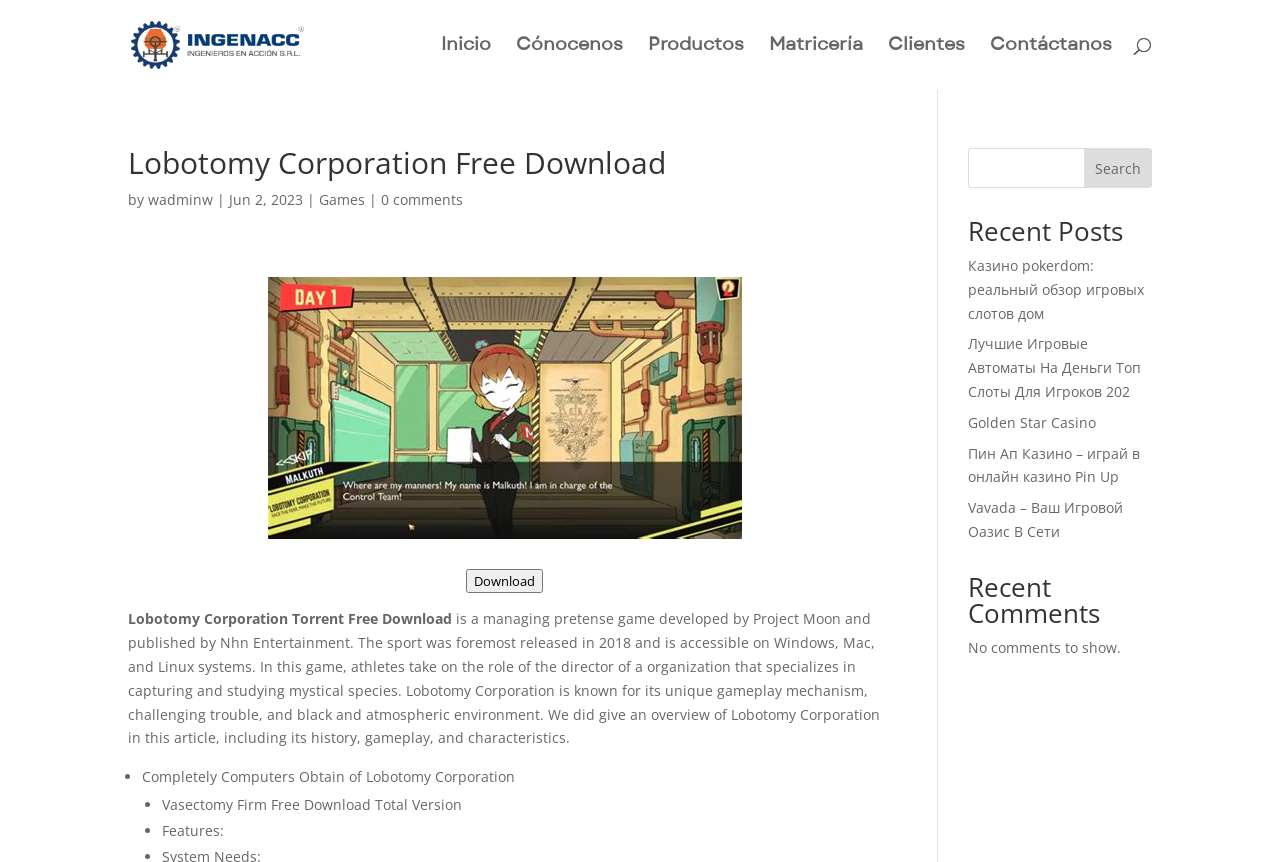What is the name of the game being described?
Offer a detailed and full explanation in response to the question.

The webpage is describing a game, and the name of the game is mentioned in the heading 'Lobotomy Corporation Free Download' and also in the text 'Lobotomy Corporation Torrent Free Download'.